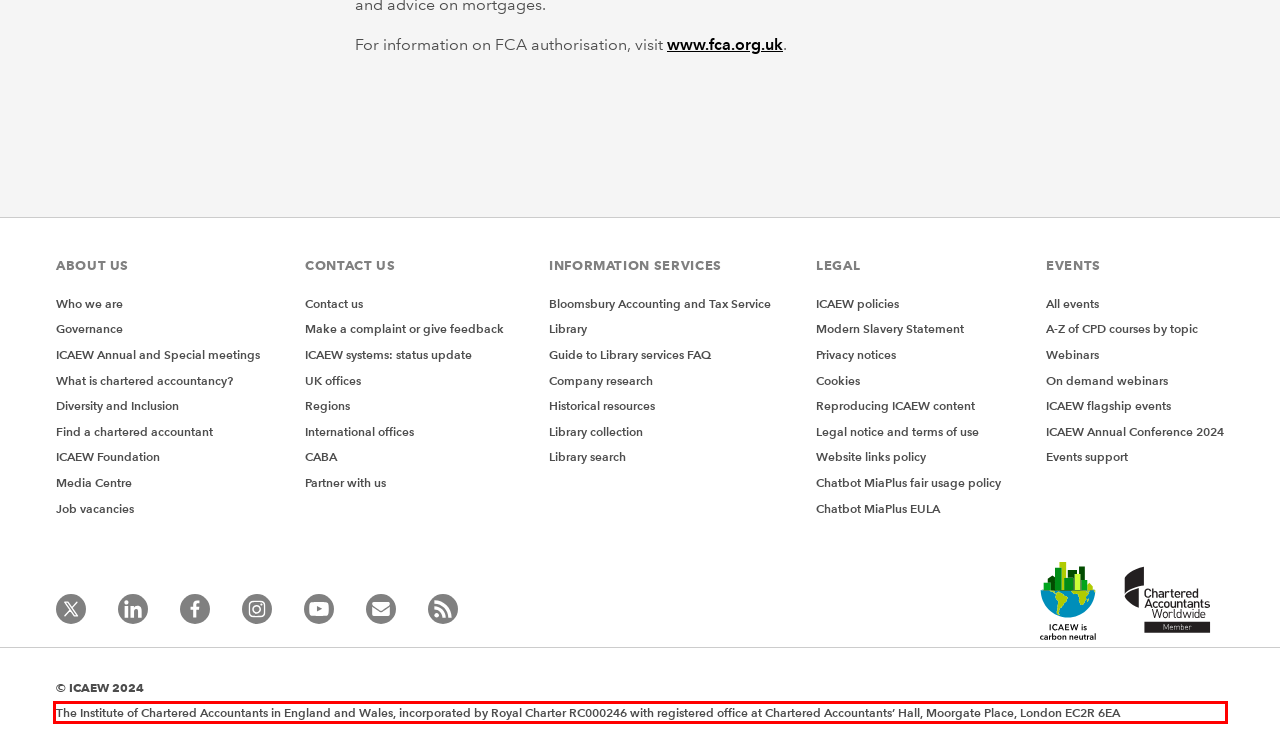Analyze the webpage screenshot and use OCR to recognize the text content in the red bounding box.

The Institute of Chartered Accountants in England and Wales, incorporated by Royal Charter RC000246 with registered office at Chartered Accountants’ Hall, Moorgate Place, London EC2R 6EA